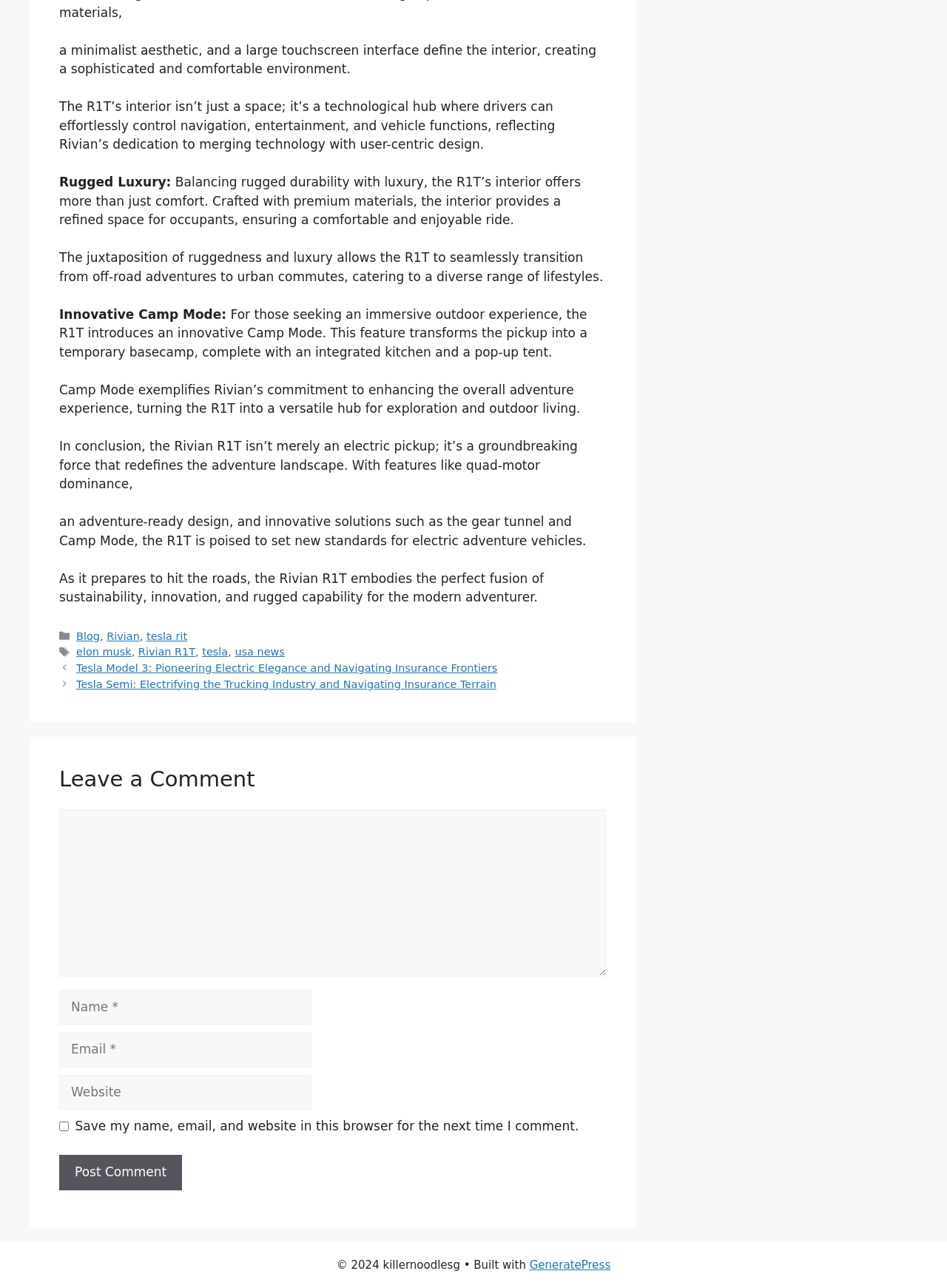Determine the coordinates of the bounding box for the clickable area needed to execute this instruction: "Click the 'Blog' link".

[0.081, 0.489, 0.105, 0.498]